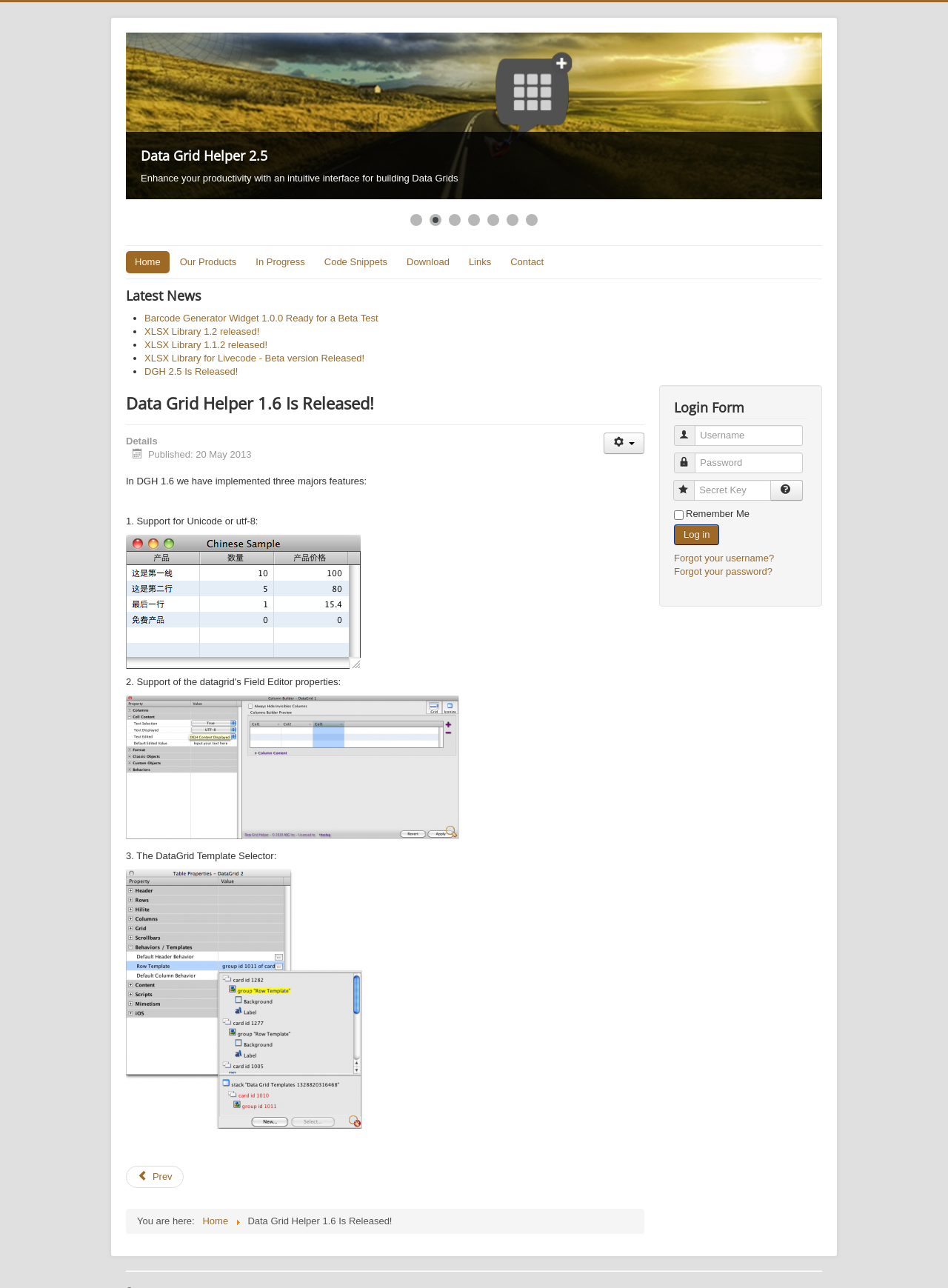Answer this question in one word or a short phrase: What is the username input field for?

Login